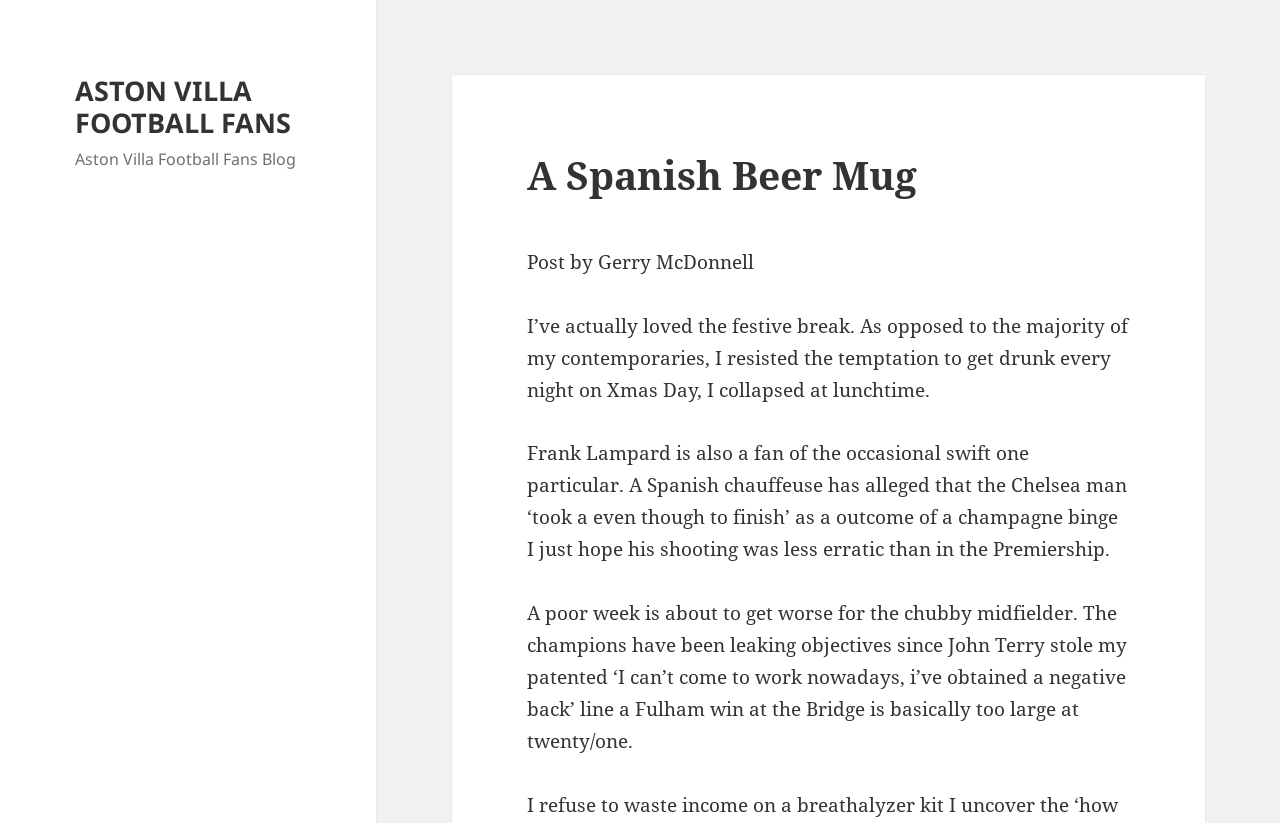Provide the bounding box coordinates of the UI element this sentence describes: "ASTON VILLA FOOTBALL FANS".

[0.059, 0.088, 0.228, 0.172]